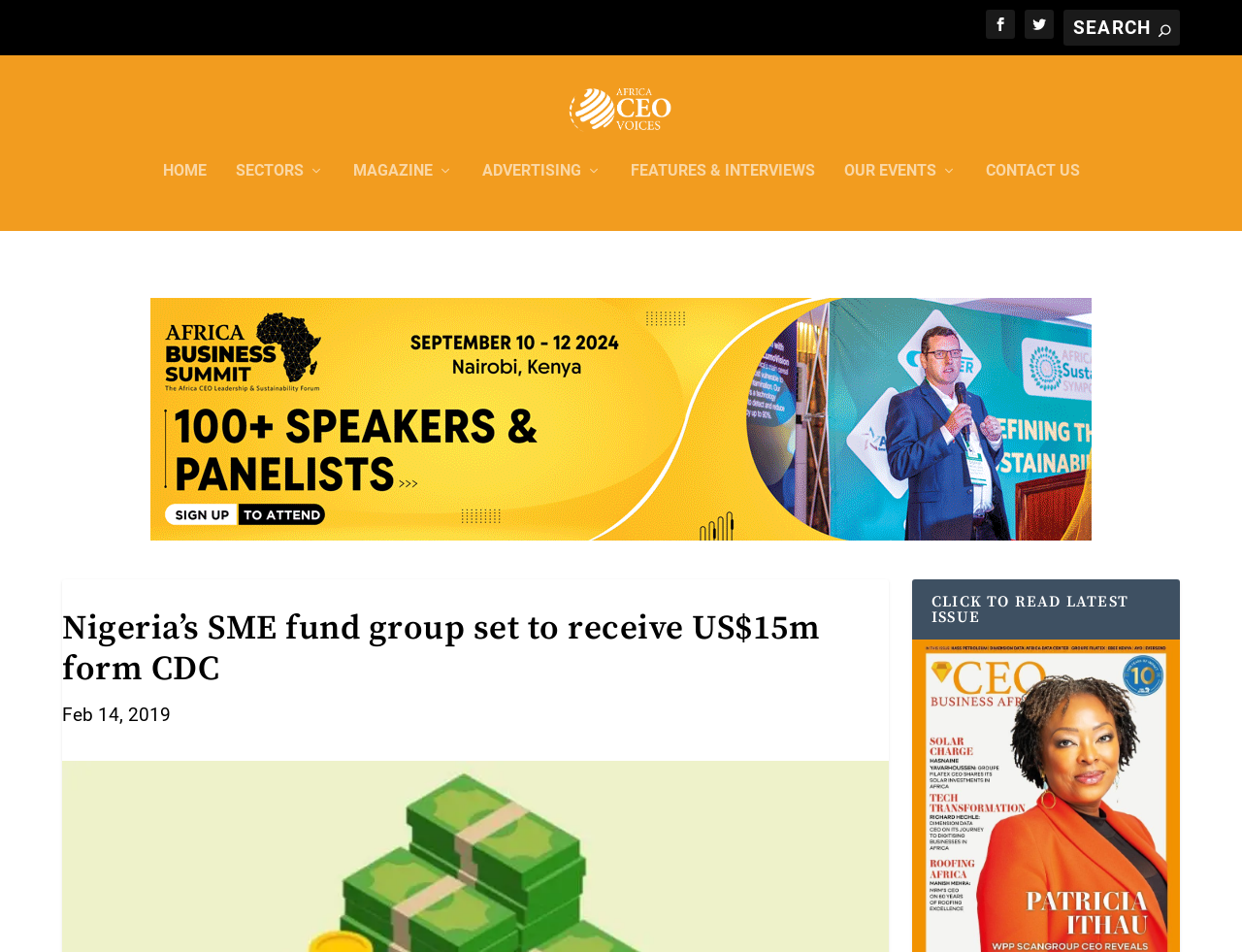Explain the features and main sections of the webpage comprehensively.

The webpage appears to be a news article or blog post from Africa CEO Voices. At the top right corner, there are three links represented by icons, and a search bar with a search button. Below the search bar, there is a horizontal navigation menu with links to different sections of the website, including HOME, SECTORS, MAGAZINE, ADVERTISING, FEATURES & INTERVIEWS, OUR EVENTS, and CONTACT US.

On the left side of the page, there is a logo of Africa CEO Voices, which is an image accompanied by a link to the website's homepage. Below the logo, there is a large advertisement that takes up most of the left side of the page.

The main content of the page is a news article with the title "Nigeria’s SME fund group set to receive US$15m form CDC" in a large font. The article's publication date, "Feb 14, 2019", is displayed below the title. At the bottom of the page, there is a call-to-action button that encourages readers to "CLICK TO READ LATEST ISSUE".